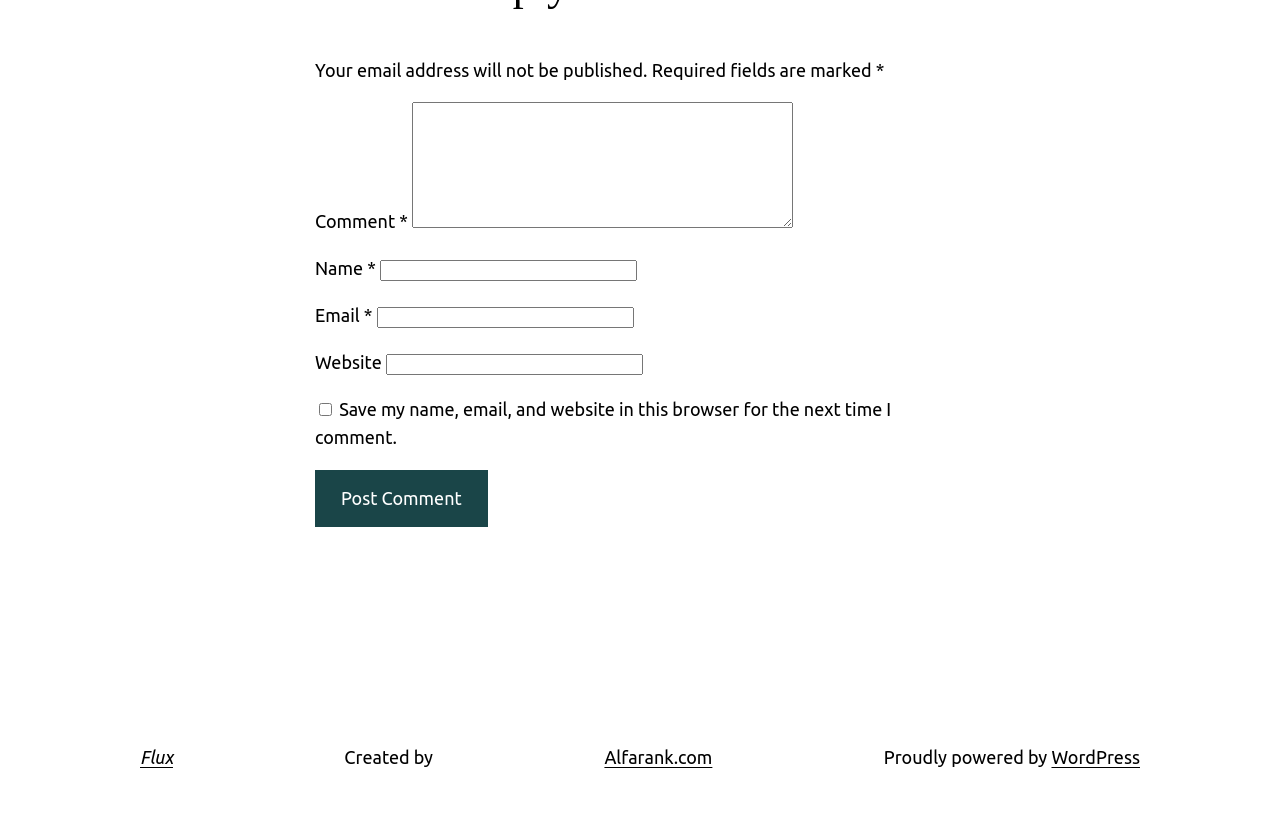What is the label of the button?
Based on the screenshot, provide your answer in one word or phrase.

Post Comment